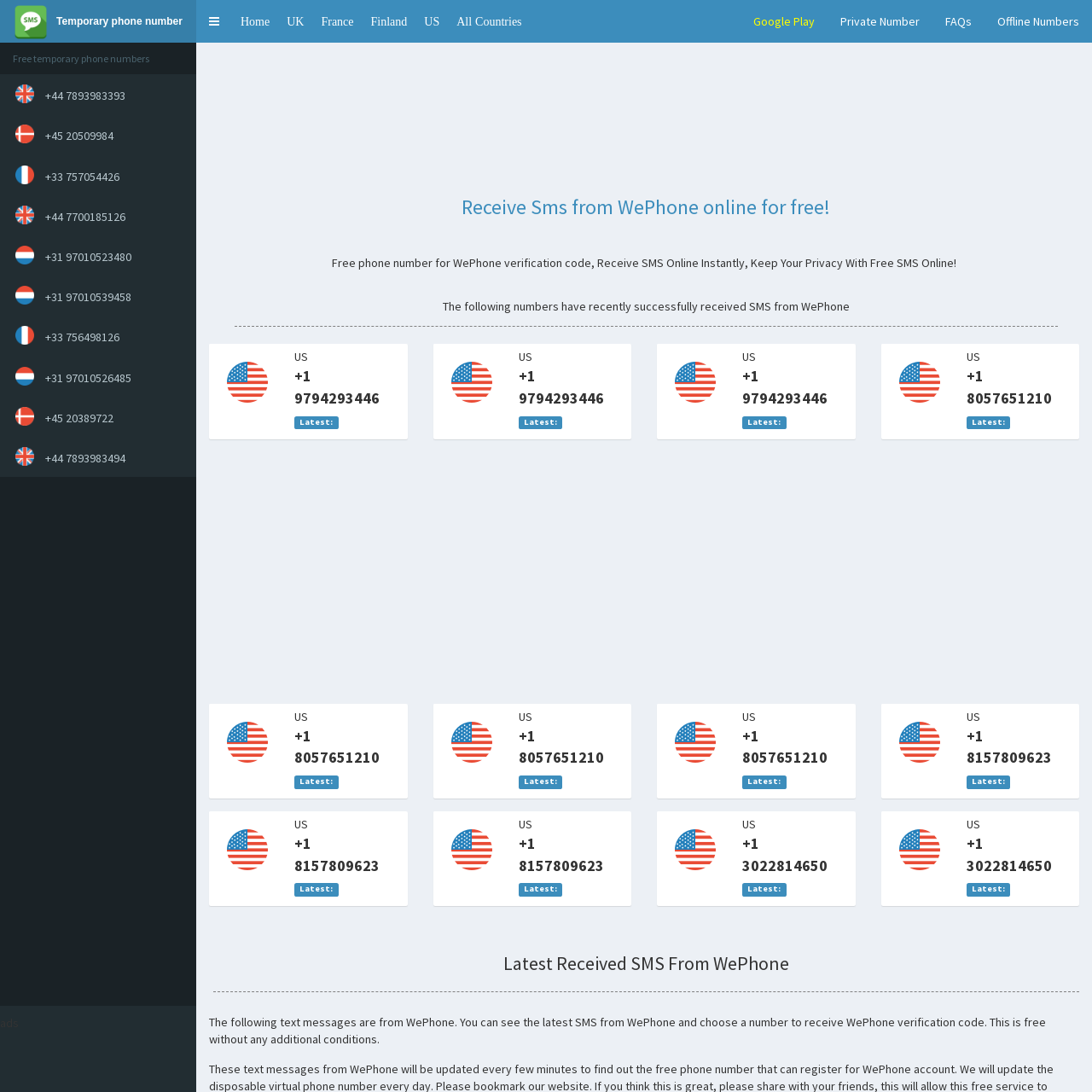Identify and extract the main heading of the webpage.

Receive Sms from WePhone online for free!